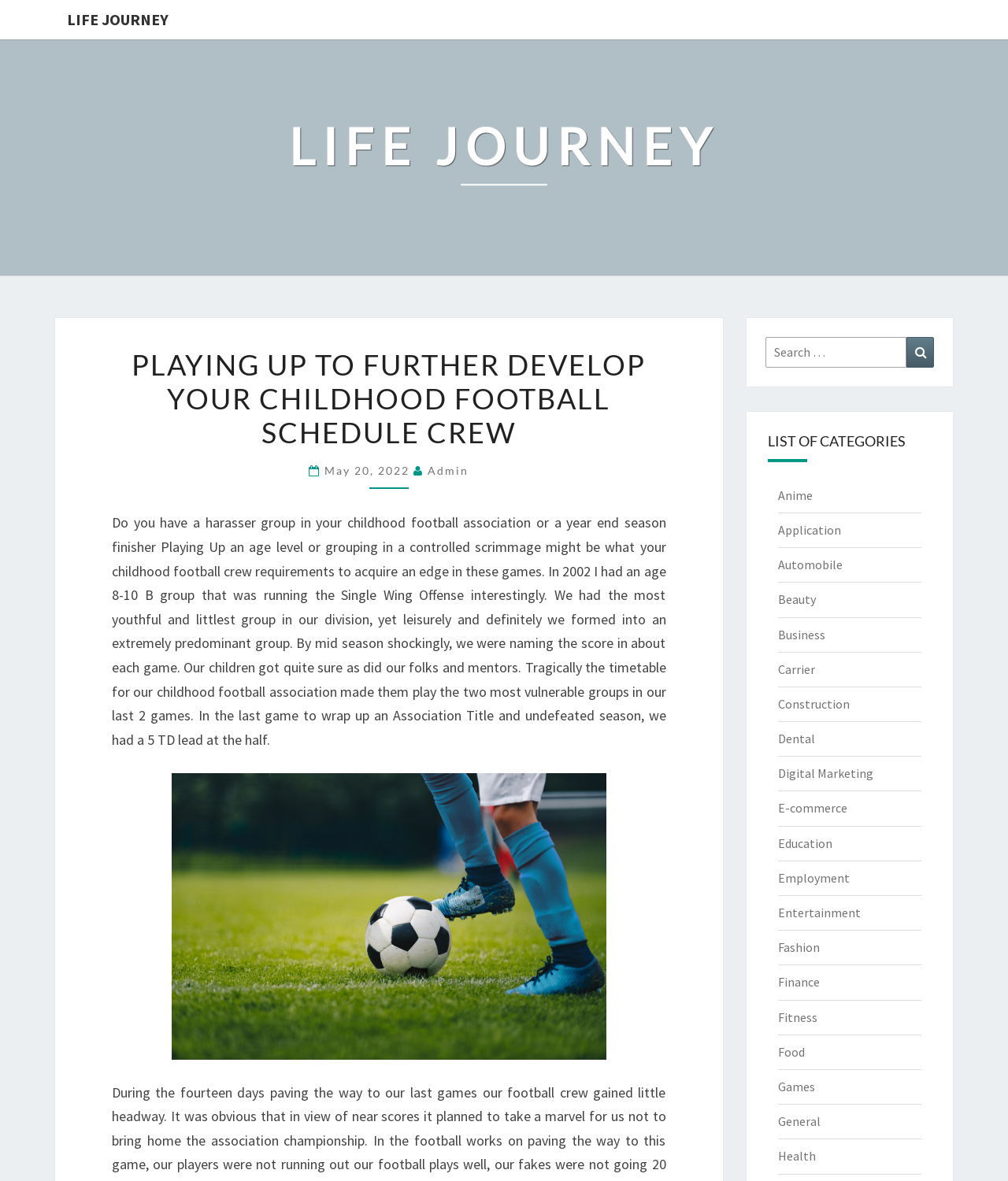How many categories are listed on the webpage?
Using the image, provide a concise answer in one word or a short phrase.

21